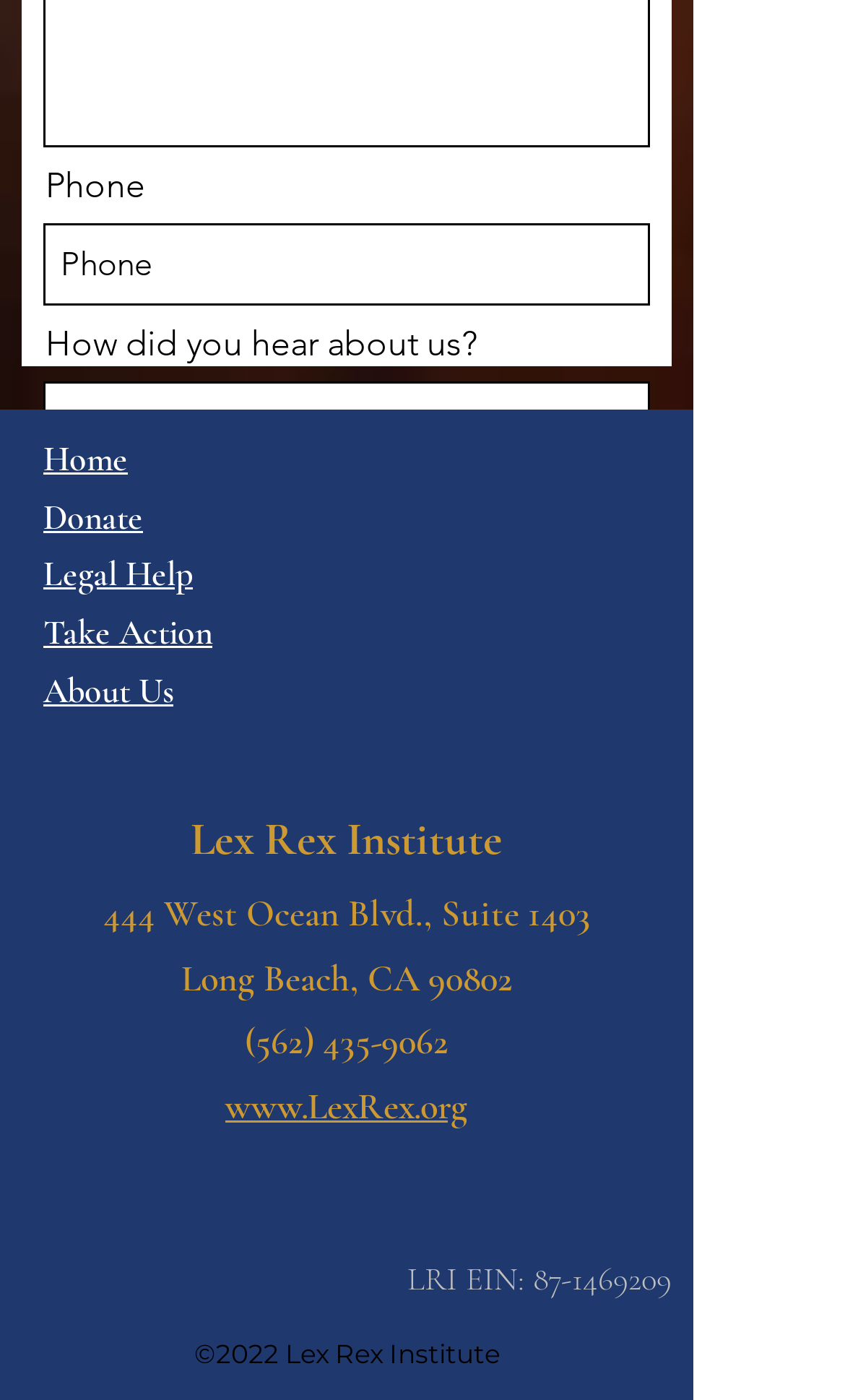Extract the bounding box coordinates for the HTML element that matches this description: "Submit". The coordinates should be four float numbers between 0 and 1, i.e., [left, top, right, bottom].

[0.051, 0.347, 0.769, 0.412]